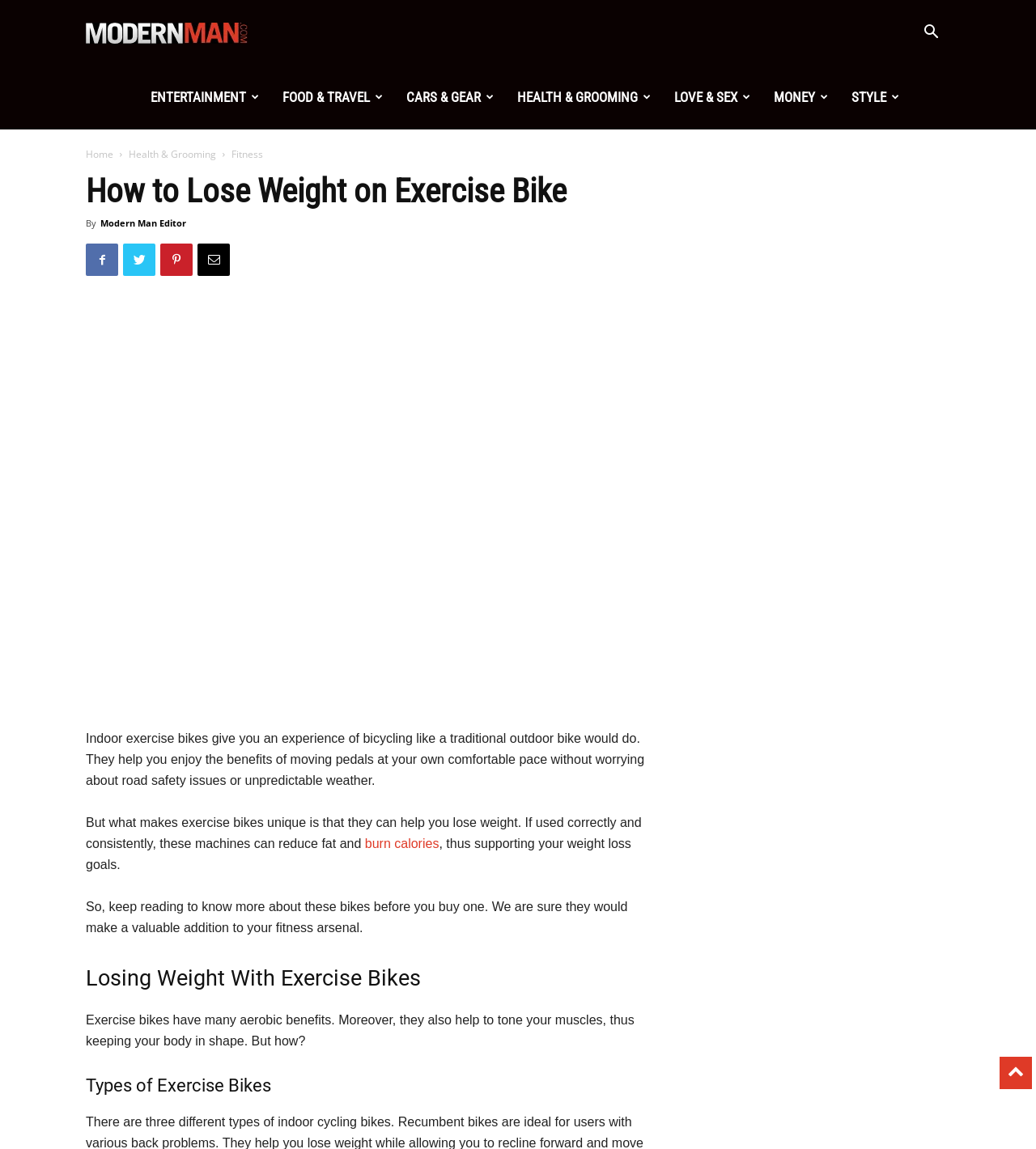Find and indicate the bounding box coordinates of the region you should select to follow the given instruction: "Click on the 'burn calories' link".

[0.352, 0.728, 0.424, 0.74]